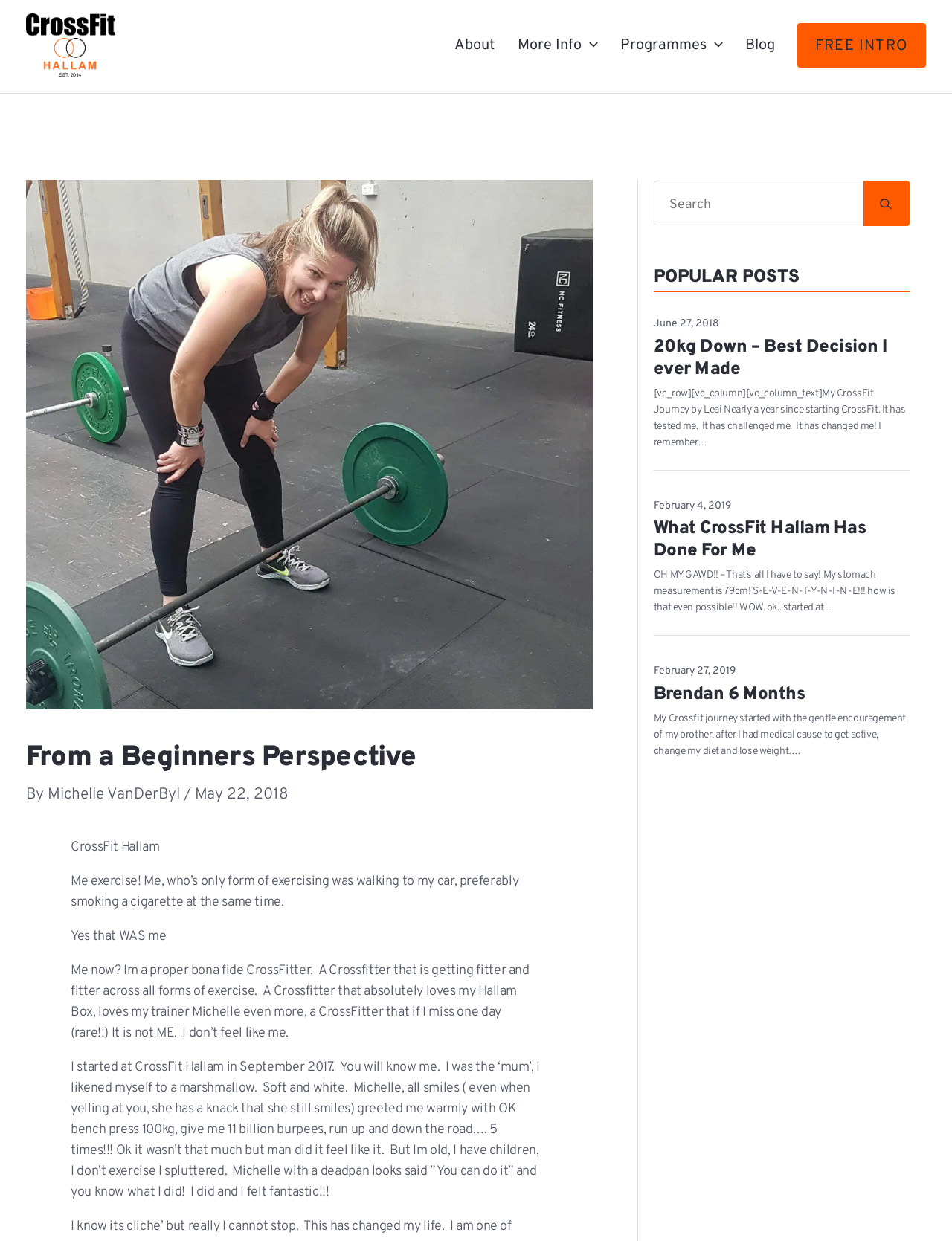Describe every aspect of the webpage in a detailed manner.

The webpage is about CrossFit Hallam, a fitness center. At the top, there is a navigation menu with links to "About", "Programmes", "Blog", and "FREE INTRO". Below the navigation menu, there is a header section with a title "From a Beginners Perspective" and a subheading "CrossFit Hallam". 

To the right of the header section, there is a search box with a magnifying glass icon. Below the search box, there is a section titled "POPULAR POSTS" with three links to blog posts, each with a heading and a brief summary. The blog posts are about individuals' experiences with CrossFit Hallam, including their fitness journeys and achievements.

The main content of the webpage is a blog post titled "From a Beginners Perspective" written by Michelle VanDerByl. The post is a personal account of the author's experience with CrossFit Hallam, including how they started exercising and eventually became a regular CrossFitter. The post is divided into several paragraphs with a conversational tone.

There are no images on the page, but there are several icons, including a menu toggle icon and a magnifying glass icon. The overall layout is organized, with clear headings and concise text.